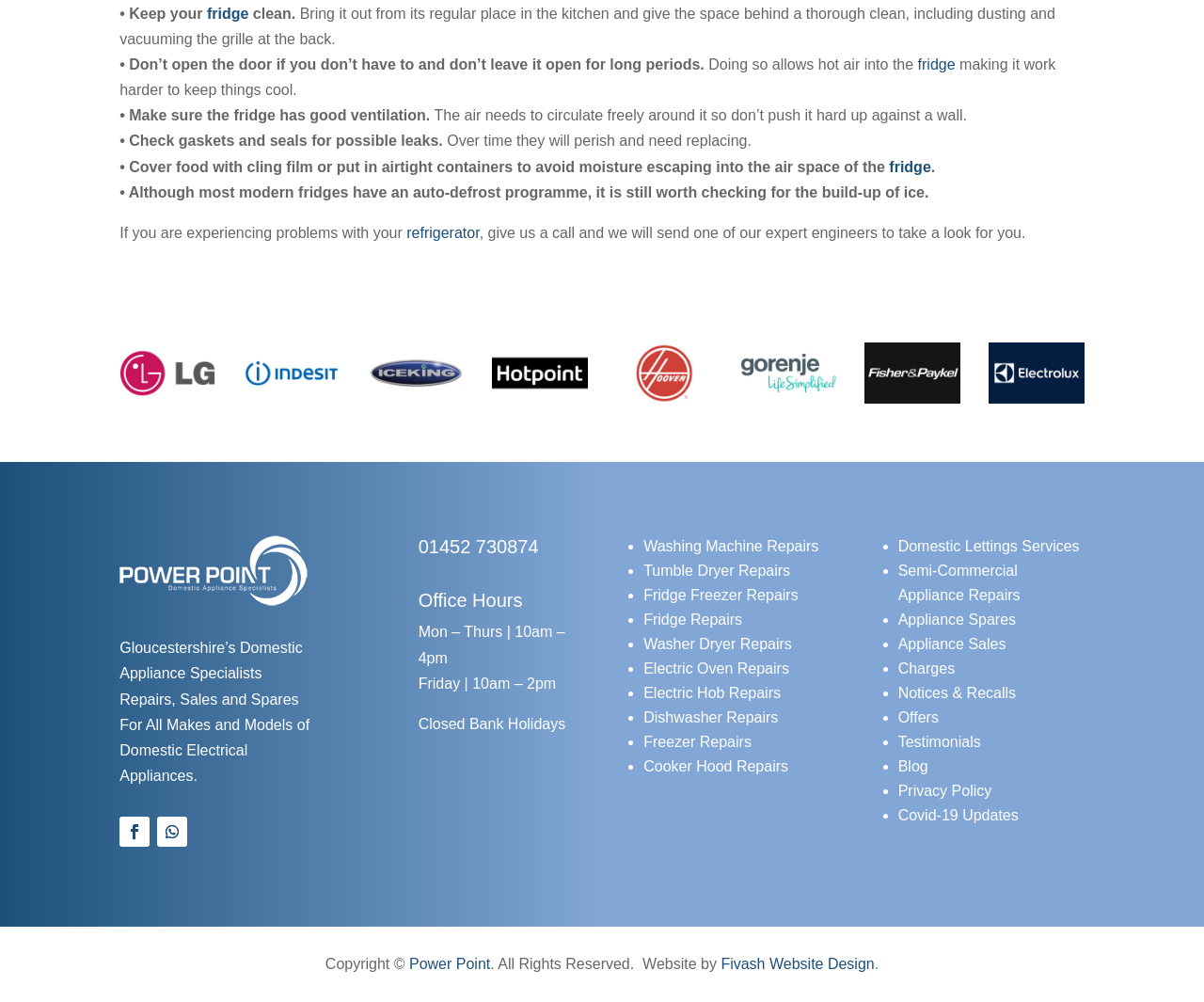Identify the bounding box of the UI element that matches this description: "Domestic Lettings Services".

[0.746, 0.537, 0.897, 0.553]